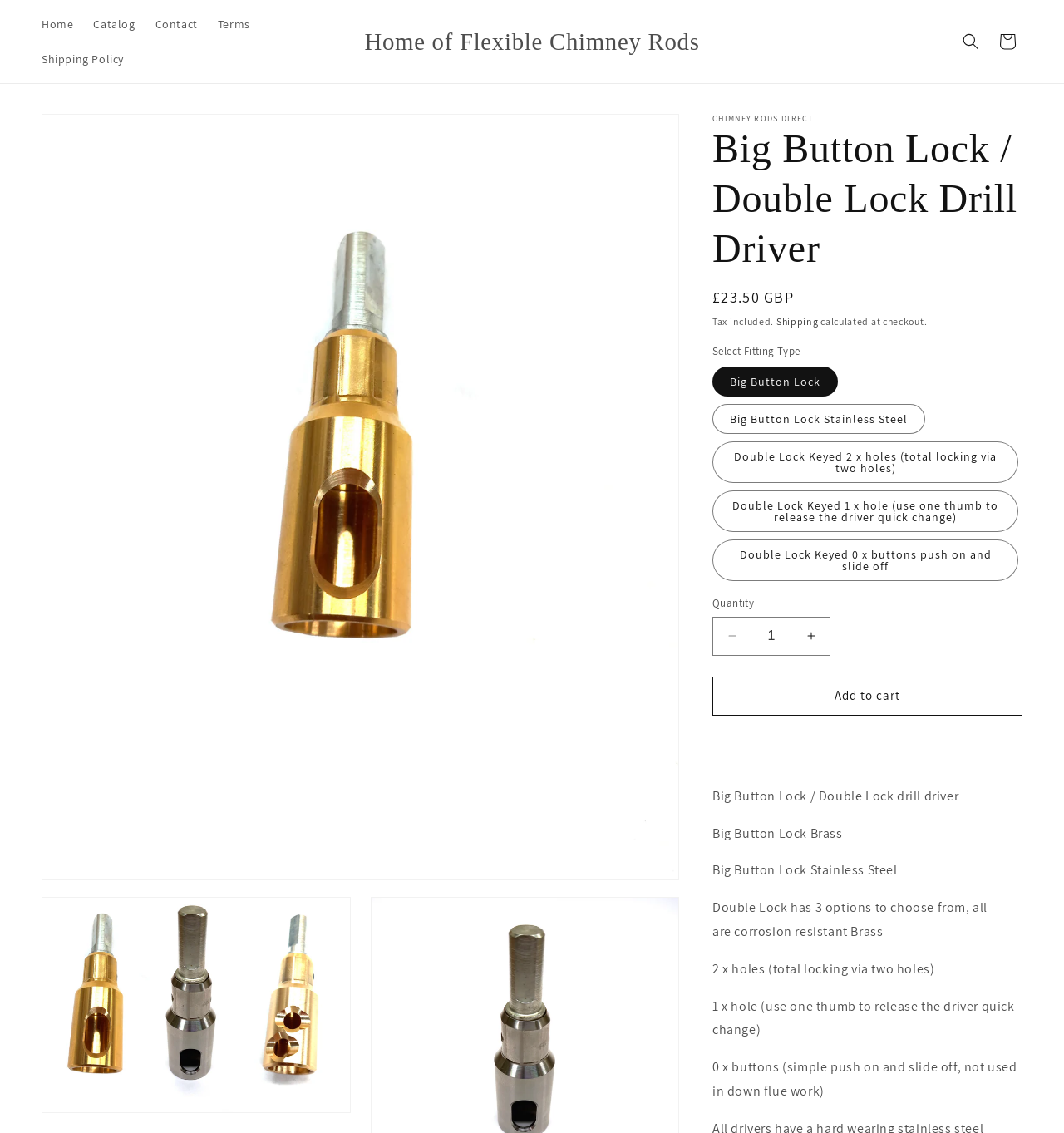Identify the bounding box coordinates of the clickable region necessary to fulfill the following instruction: "Add to cart". The bounding box coordinates should be four float numbers between 0 and 1, i.e., [left, top, right, bottom].

[0.67, 0.597, 0.961, 0.632]